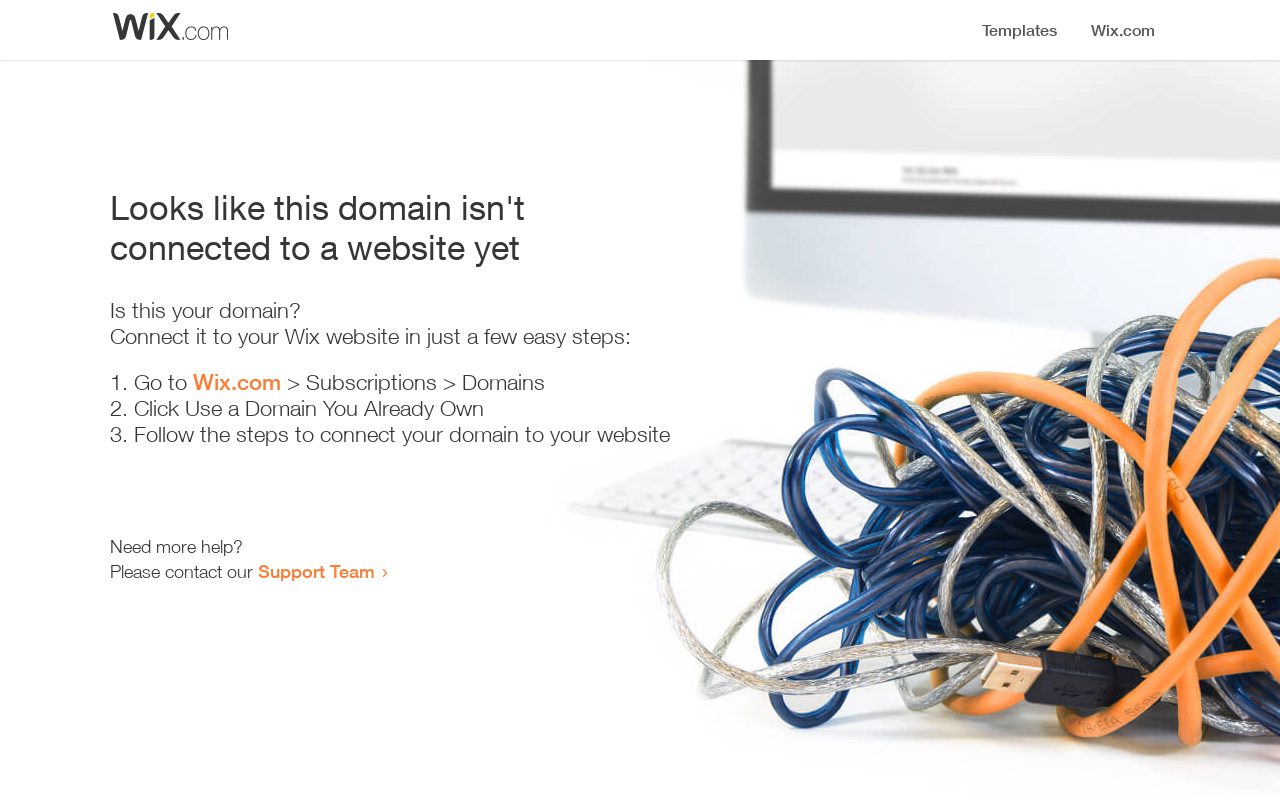Please give a succinct answer using a single word or phrase:
What is the purpose of the webpage?

To connect a domain to a website